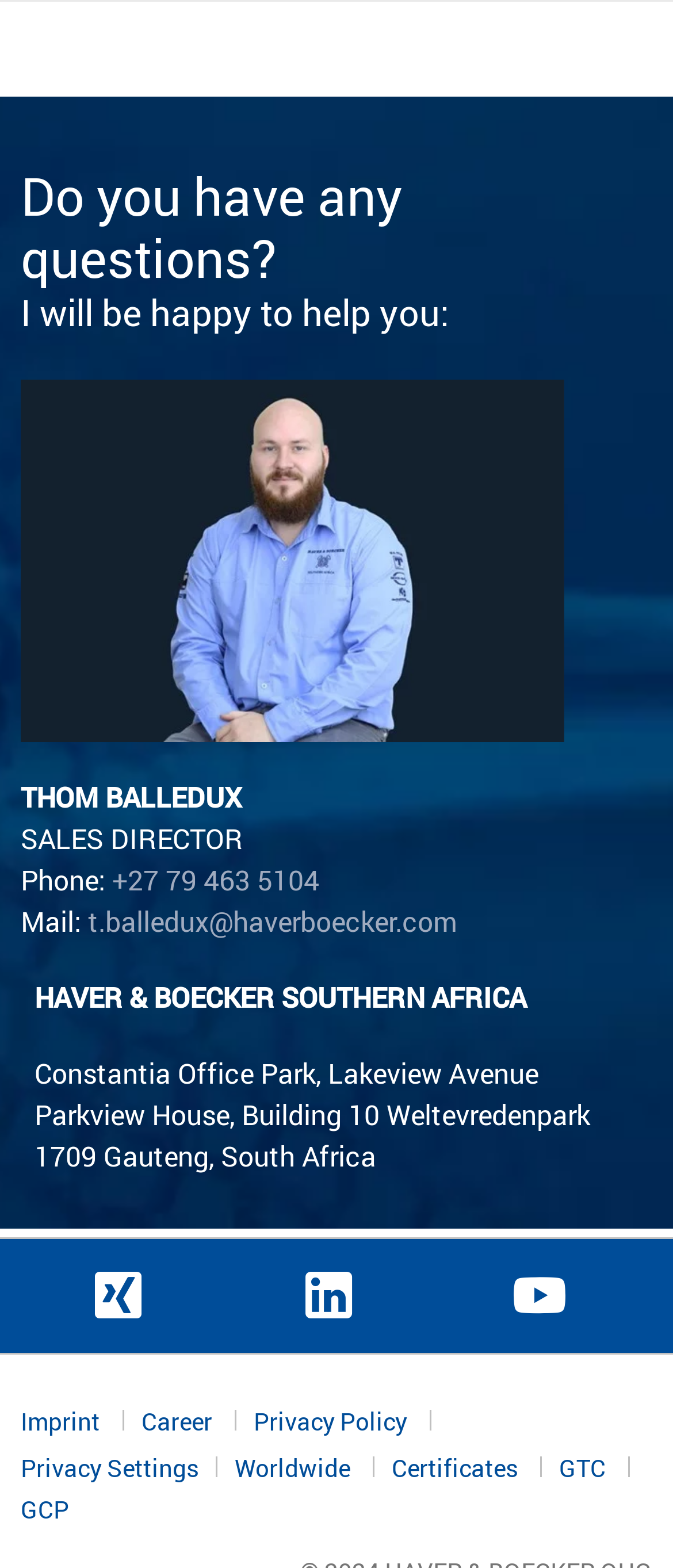Provide the bounding box coordinates for the area that should be clicked to complete the instruction: "View imprint".

[0.031, 0.893, 0.21, 0.916]